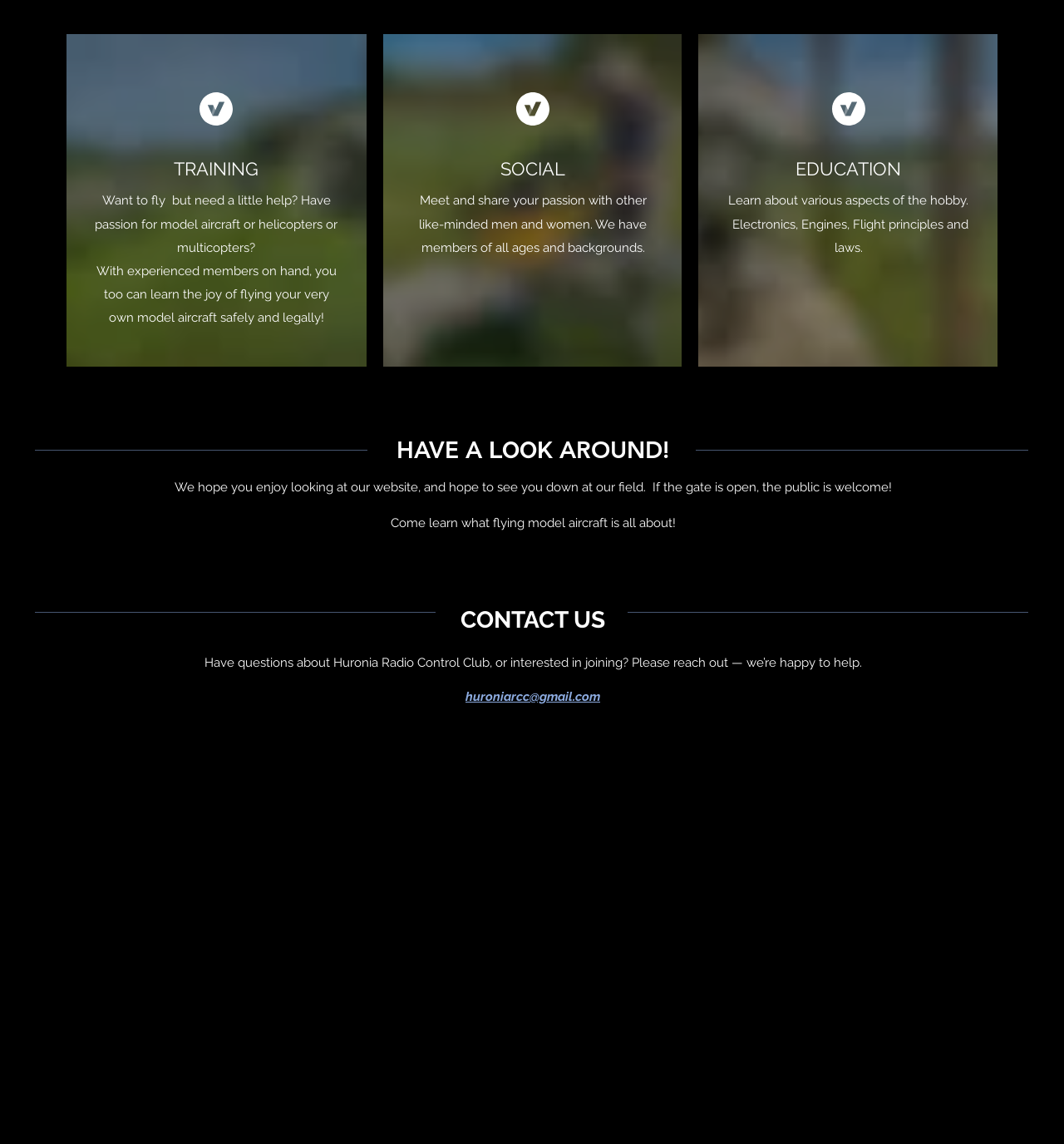What is encouraged on the website?
Look at the image and provide a detailed response to the question.

The website encourages visitors to come to the field, as mentioned in the text 'If the gate is open, the public is welcome!' and 'Come learn what flying model aircraft is all about!'.